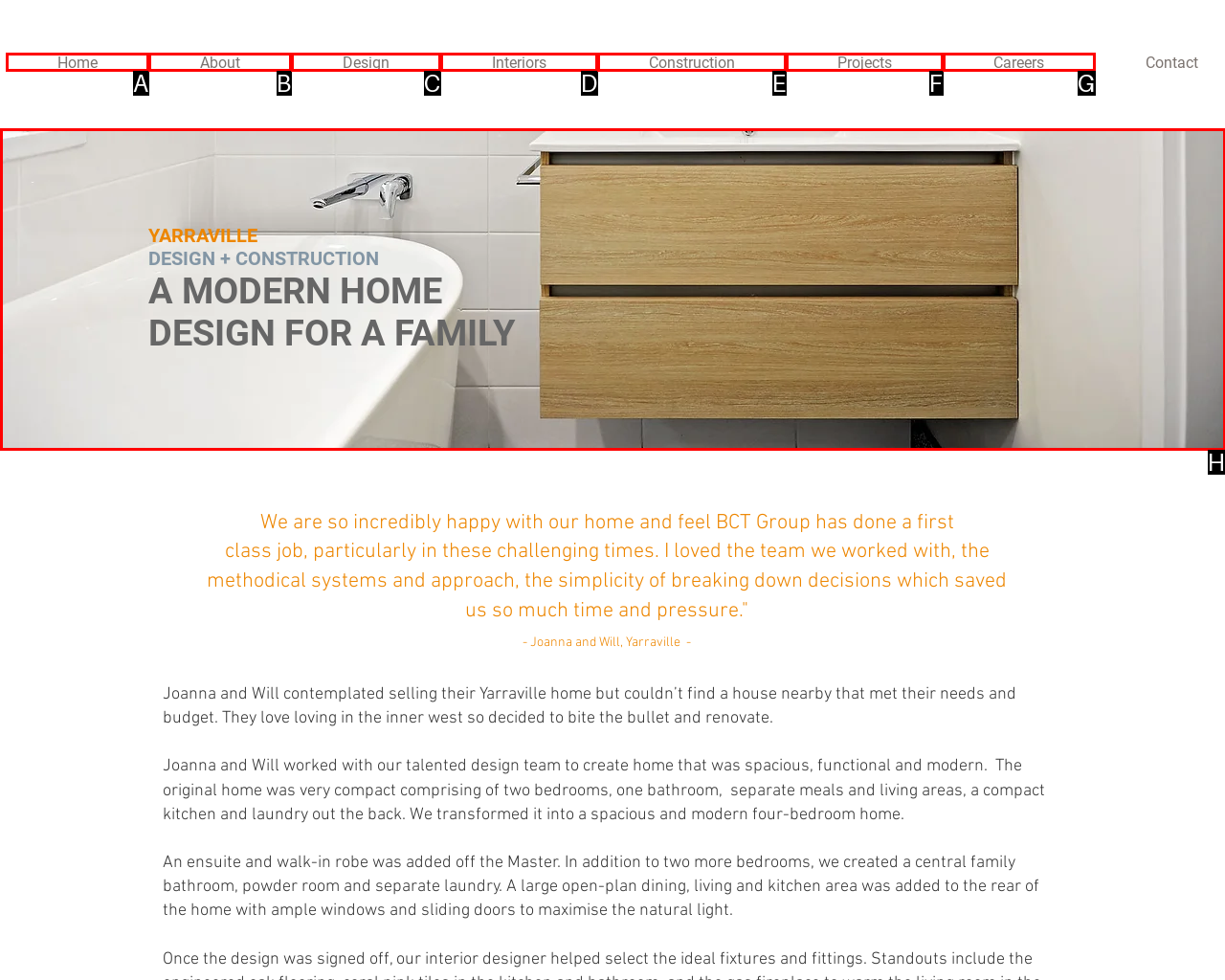Identify the letter of the option that should be selected to accomplish the following task: View the 'Yarraville modern home designer' image. Provide the letter directly.

H